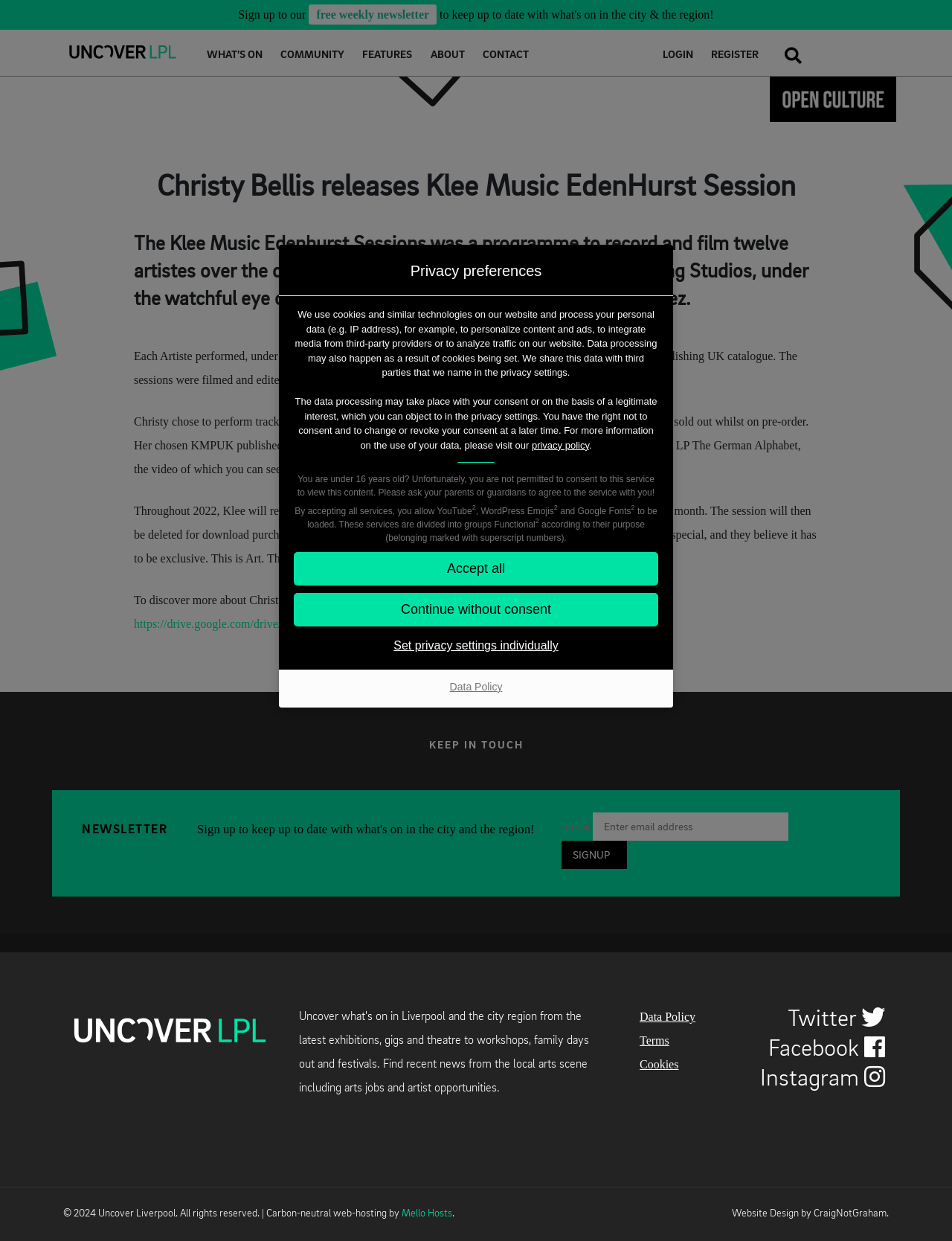Find the bounding box coordinates for the element described here: "Continue without consent".

[0.309, 0.478, 0.691, 0.505]